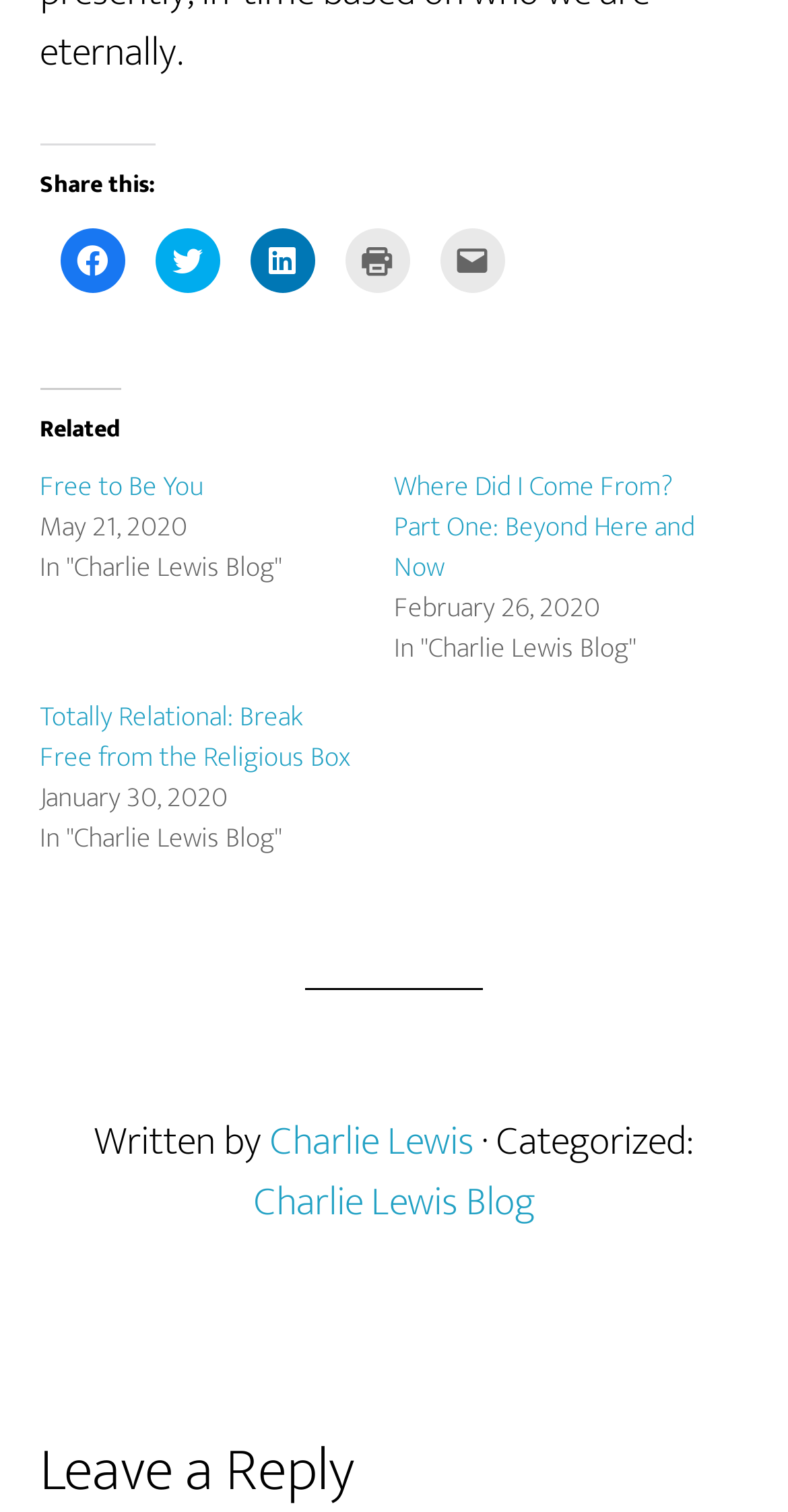Bounding box coordinates are specified in the format (top-left x, top-left y, bottom-right x, bottom-right y). All values are floating point numbers bounded between 0 and 1. Please provide the bounding box coordinate of the region this sentence describes: Charlie Lewis

[0.342, 0.732, 0.601, 0.778]